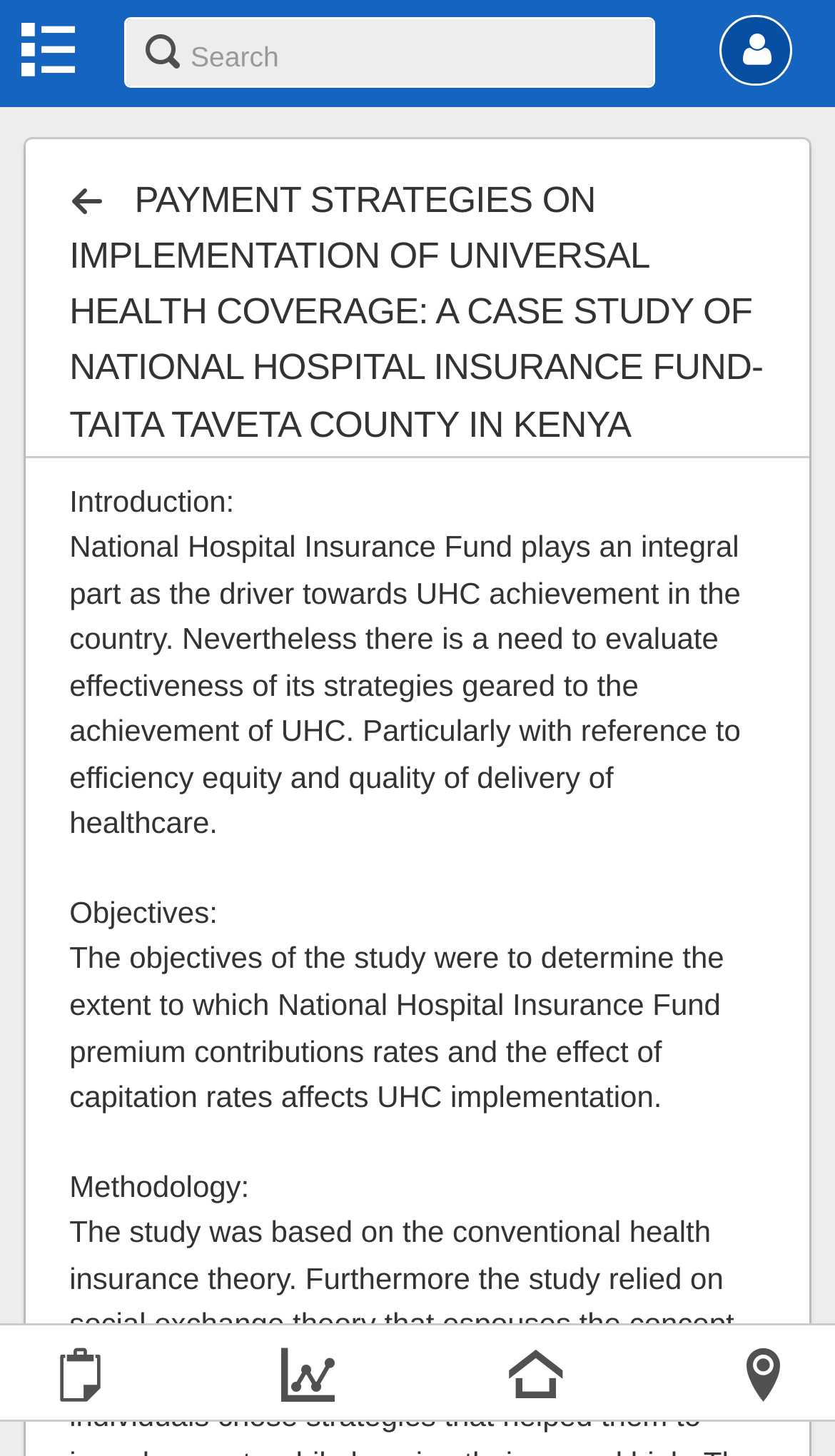What is the objective of the study?
Please respond to the question with a detailed and informative answer.

I found the objective of the study by reading the StaticText element on the webpage, which mentions 'The objectives of the study were to determine the extent to which National Hospital Insurance Fund premium contributions rates and the effect of capitation rates affects UHC implementation'.